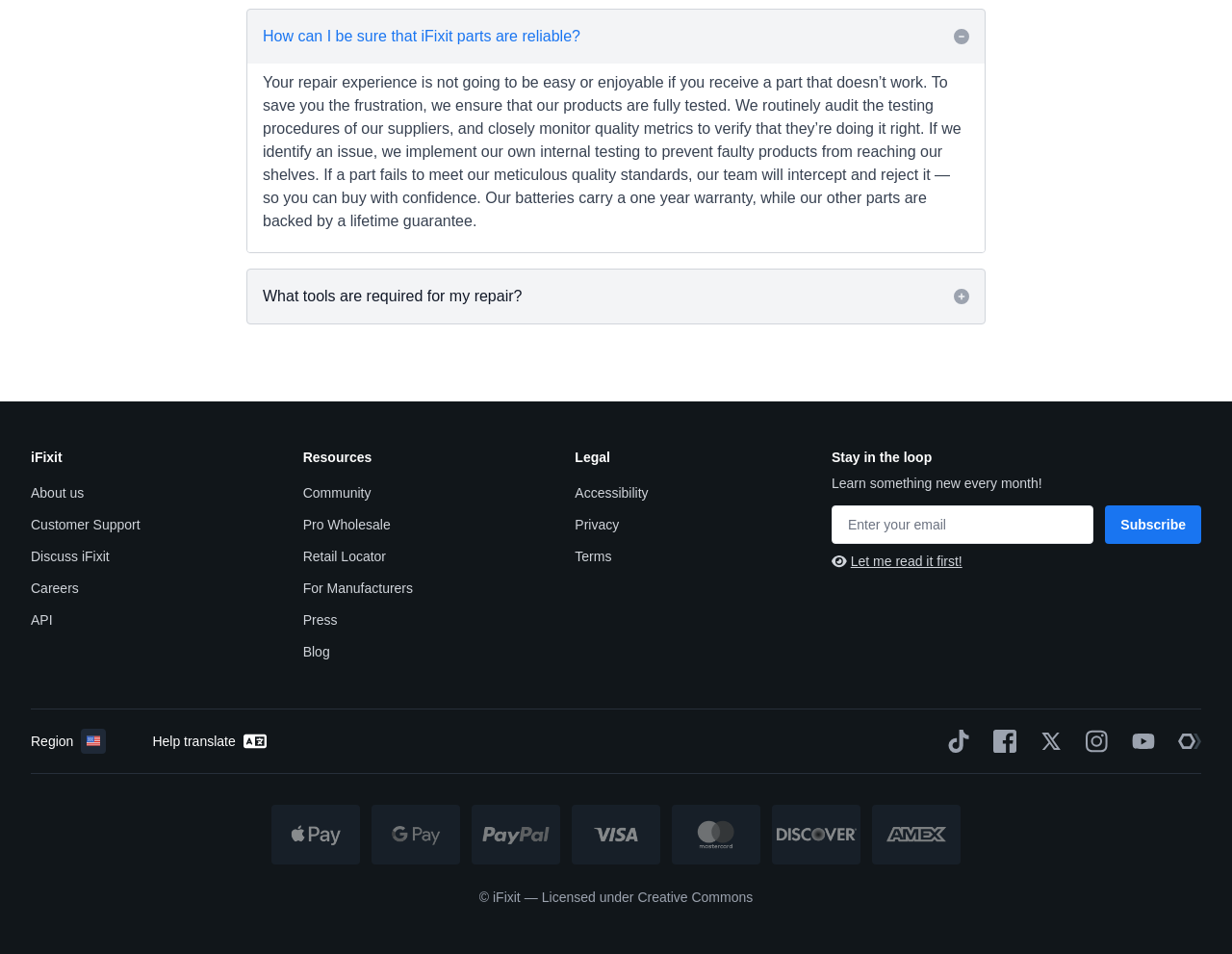Locate the bounding box coordinates of the clickable element to fulfill the following instruction: "Subscribe to the newsletter". Provide the coordinates as four float numbers between 0 and 1 in the format [left, top, right, bottom].

[0.897, 0.53, 0.975, 0.57]